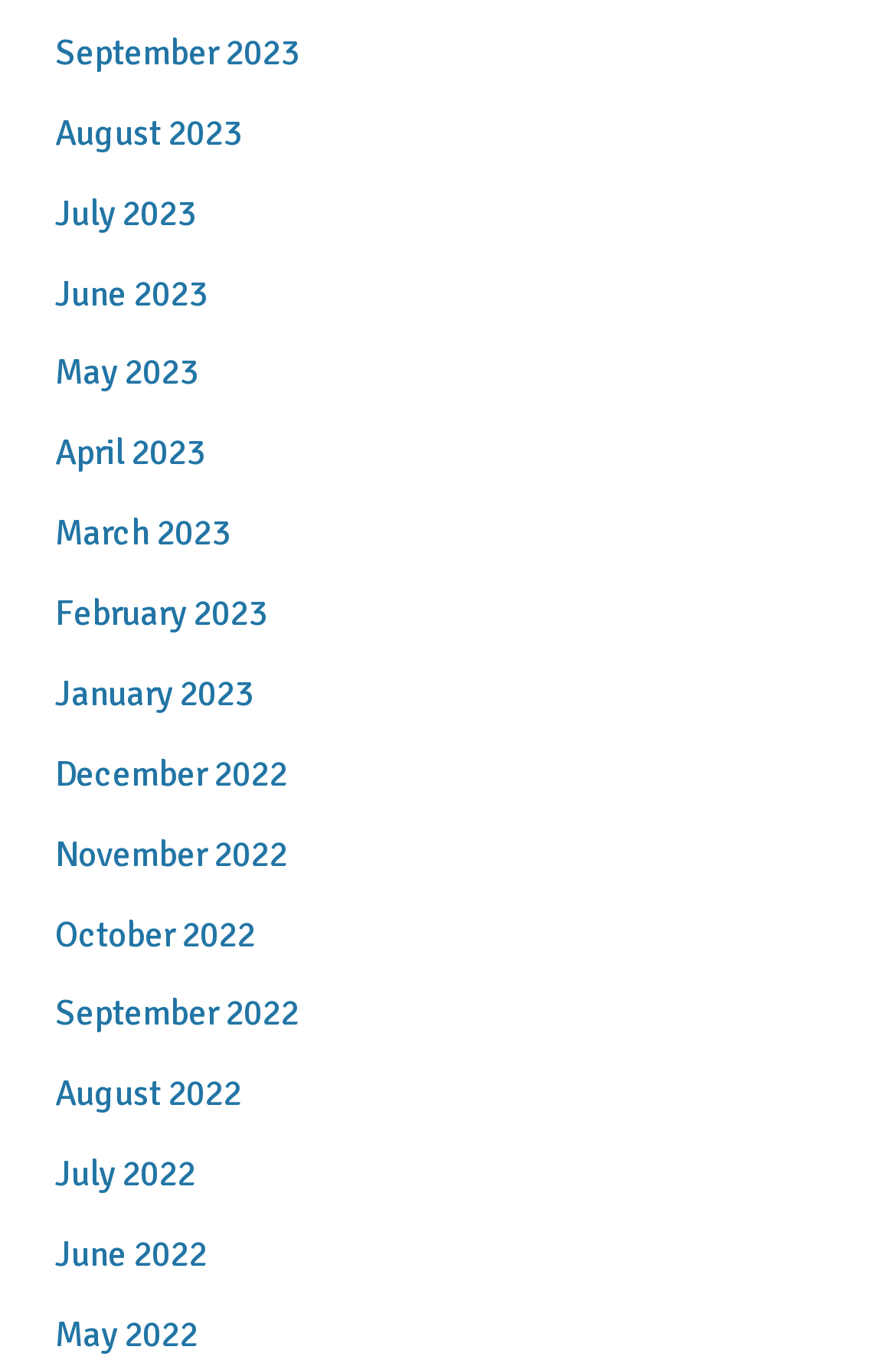Predict the bounding box coordinates for the UI element described as: "Got it". The coordinates should be four float numbers between 0 and 1, presented as [left, top, right, bottom].

None